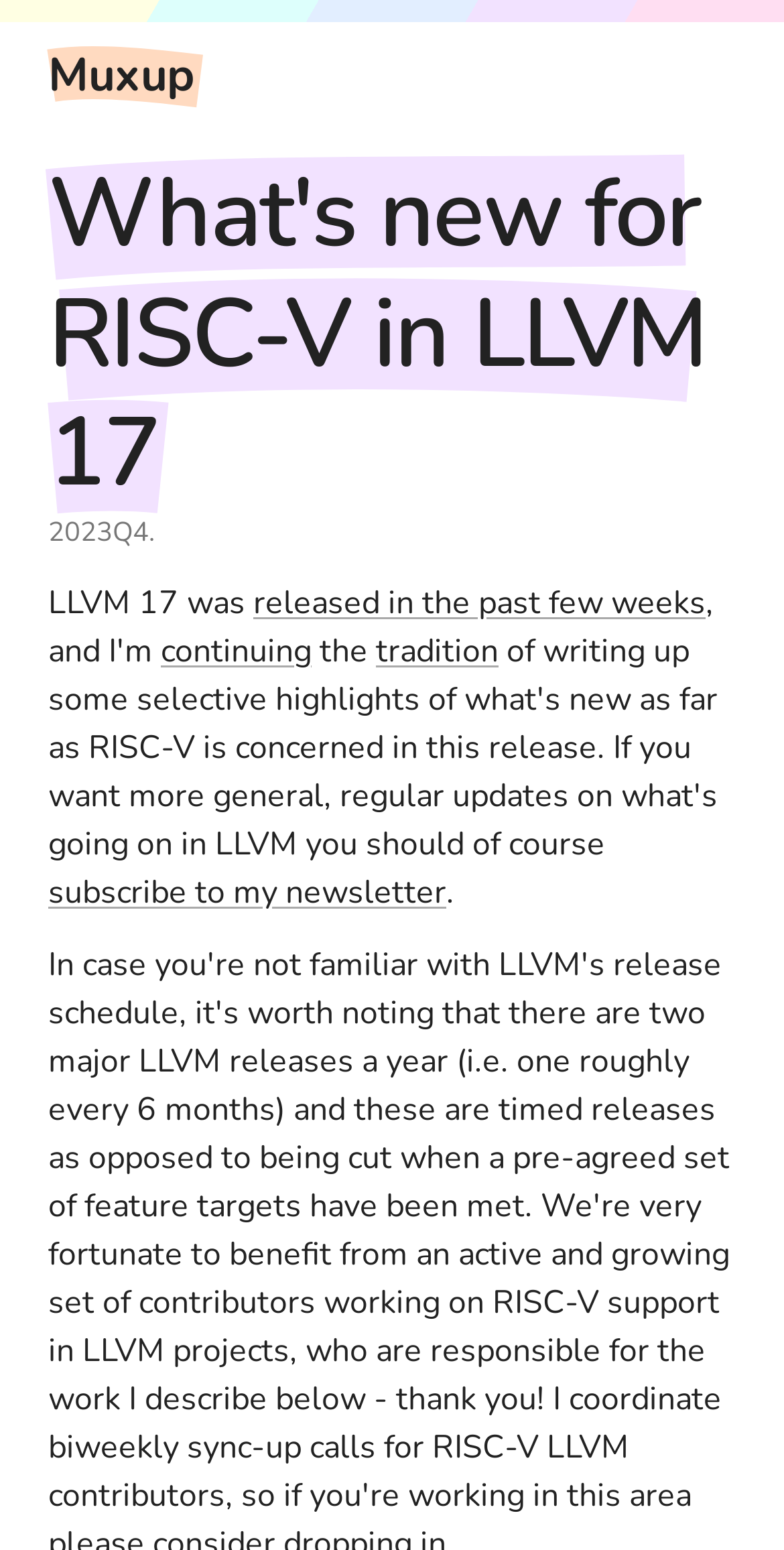Please specify the bounding box coordinates in the format (top-left x, top-left y, bottom-right x, bottom-right y), with values ranging from 0 to 1. Identify the bounding box for the UI component described as follows: subscribe to my newsletter

[0.062, 0.562, 0.569, 0.59]